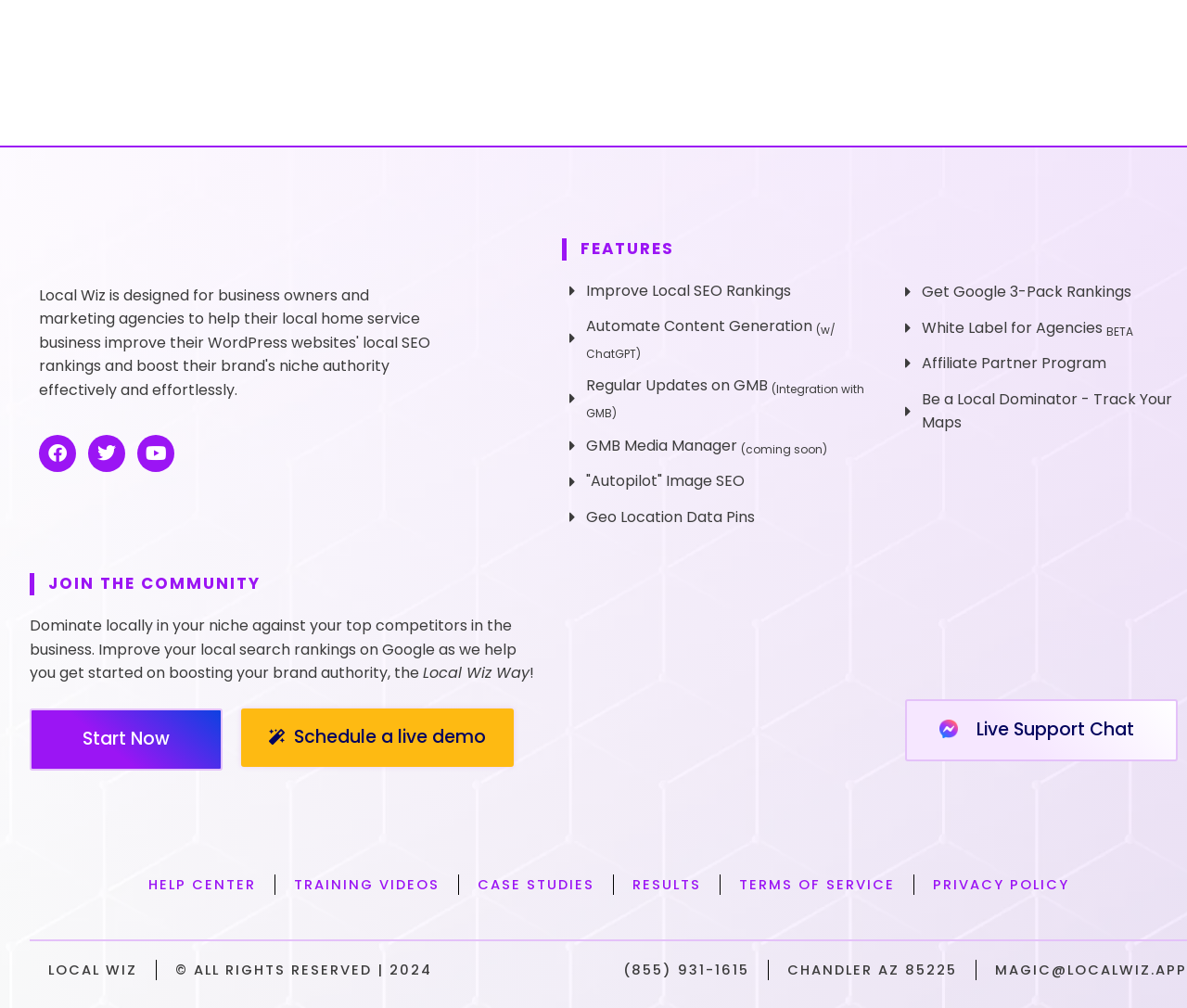Please provide a comprehensive response to the question below by analyzing the image: 
How many social media links are there?

I counted the number of social media links by looking at the links with icons, which are Facebook, Twitter, and Youtube.